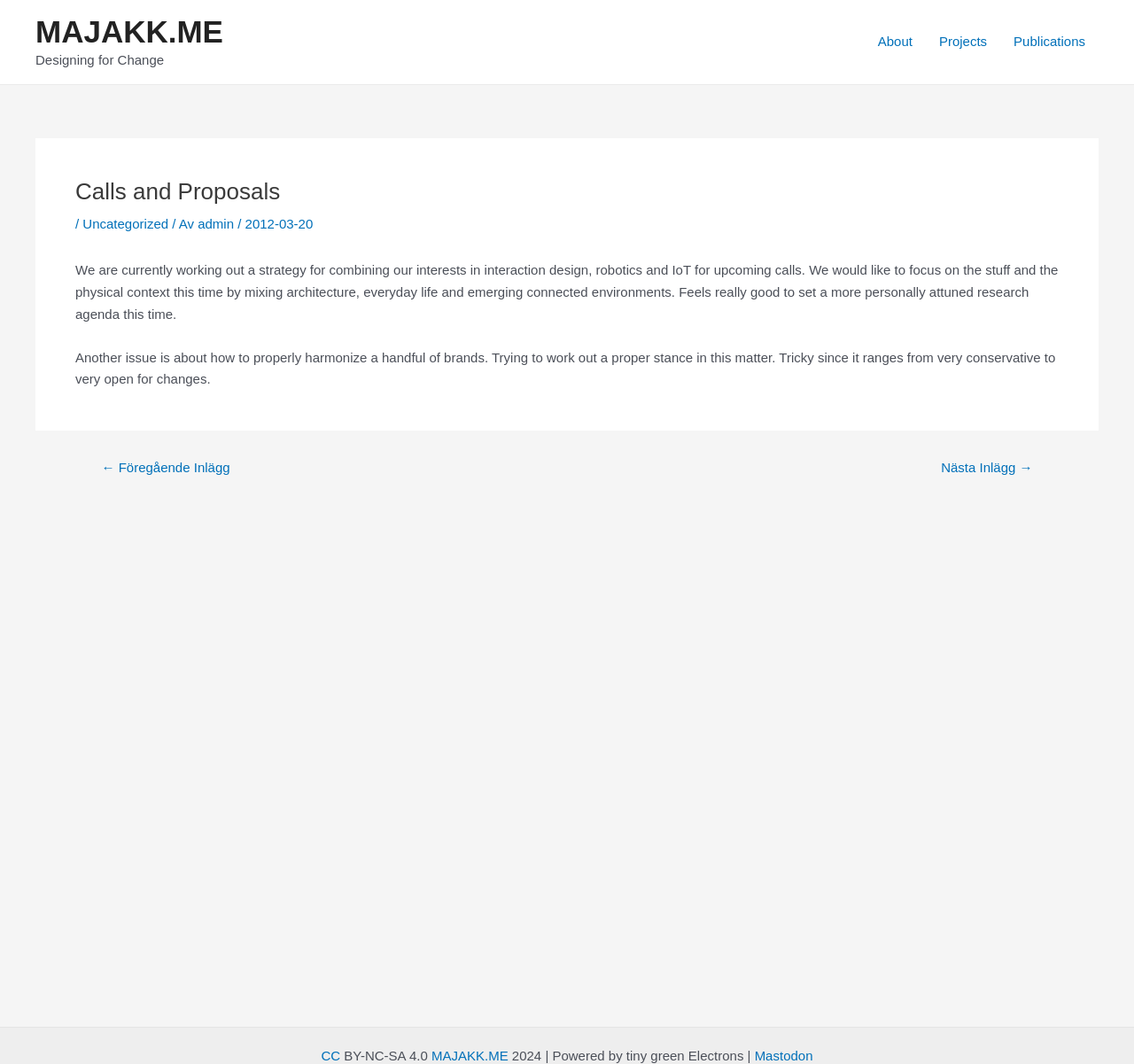Please find the bounding box coordinates of the element that must be clicked to perform the given instruction: "follow on Mastodon". The coordinates should be four float numbers from 0 to 1, i.e., [left, top, right, bottom].

[0.665, 0.985, 0.717, 0.999]